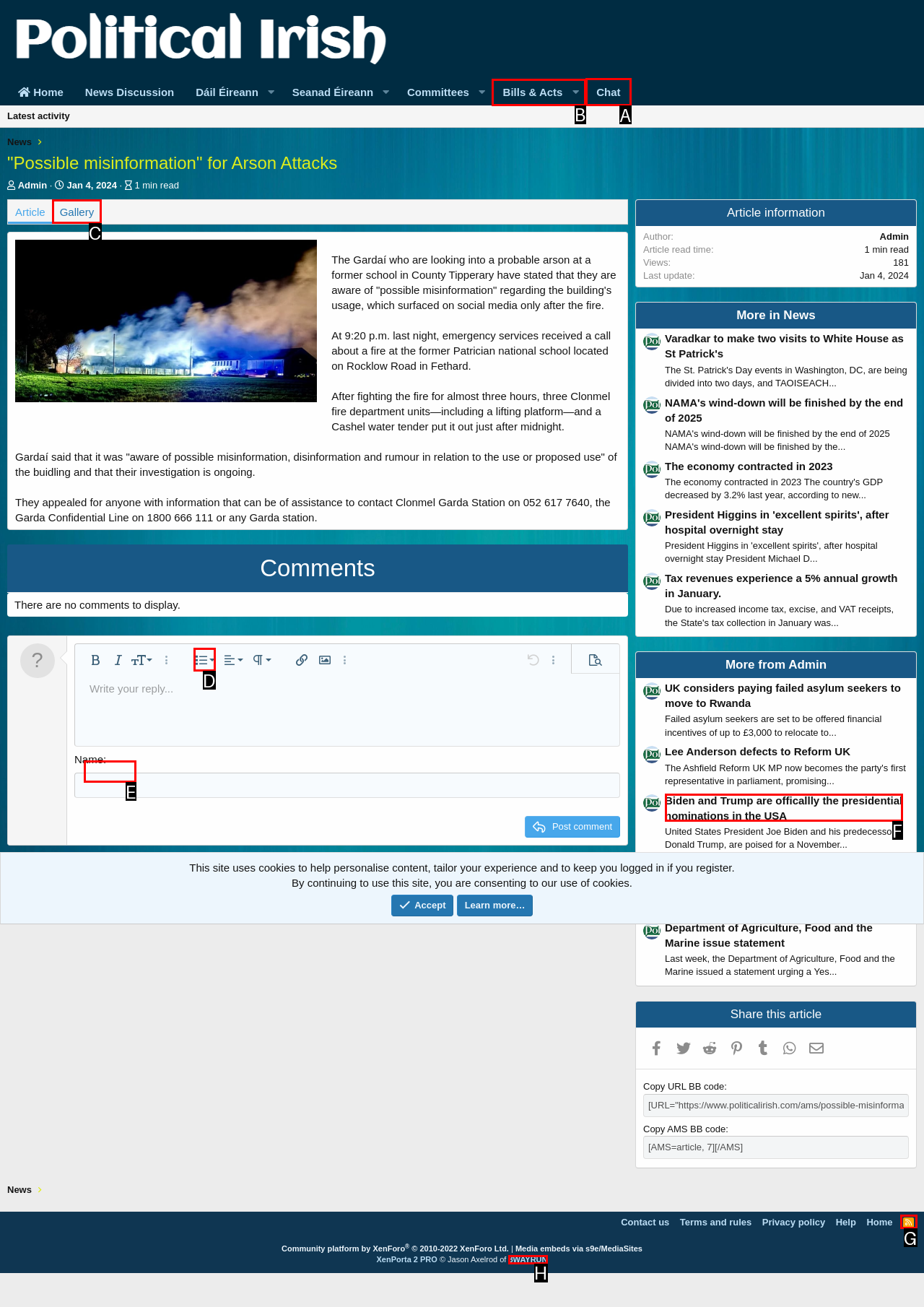Select the letter associated with the UI element you need to click to perform the following action: Click on the 'Chat' link
Reply with the correct letter from the options provided.

A